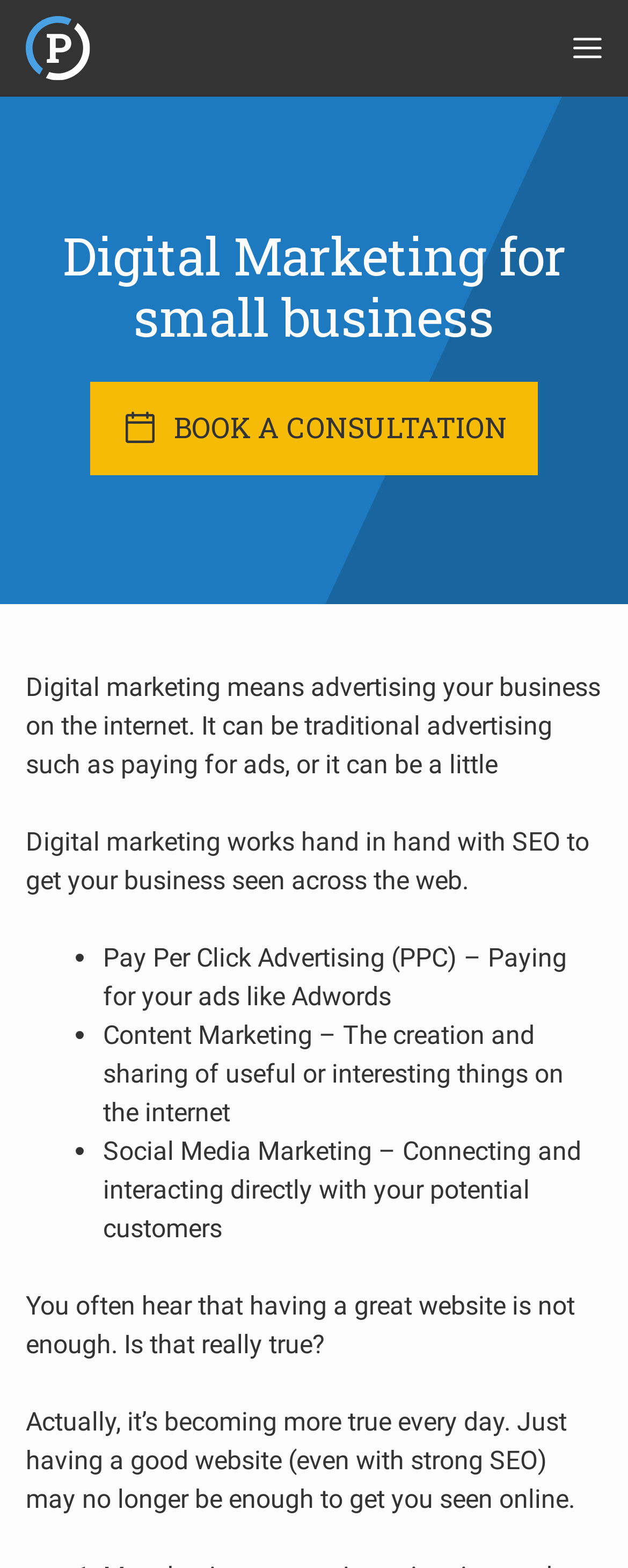What are the types of digital marketing?
Give a one-word or short-phrase answer derived from the screenshot.

PPC, Content, Social Media